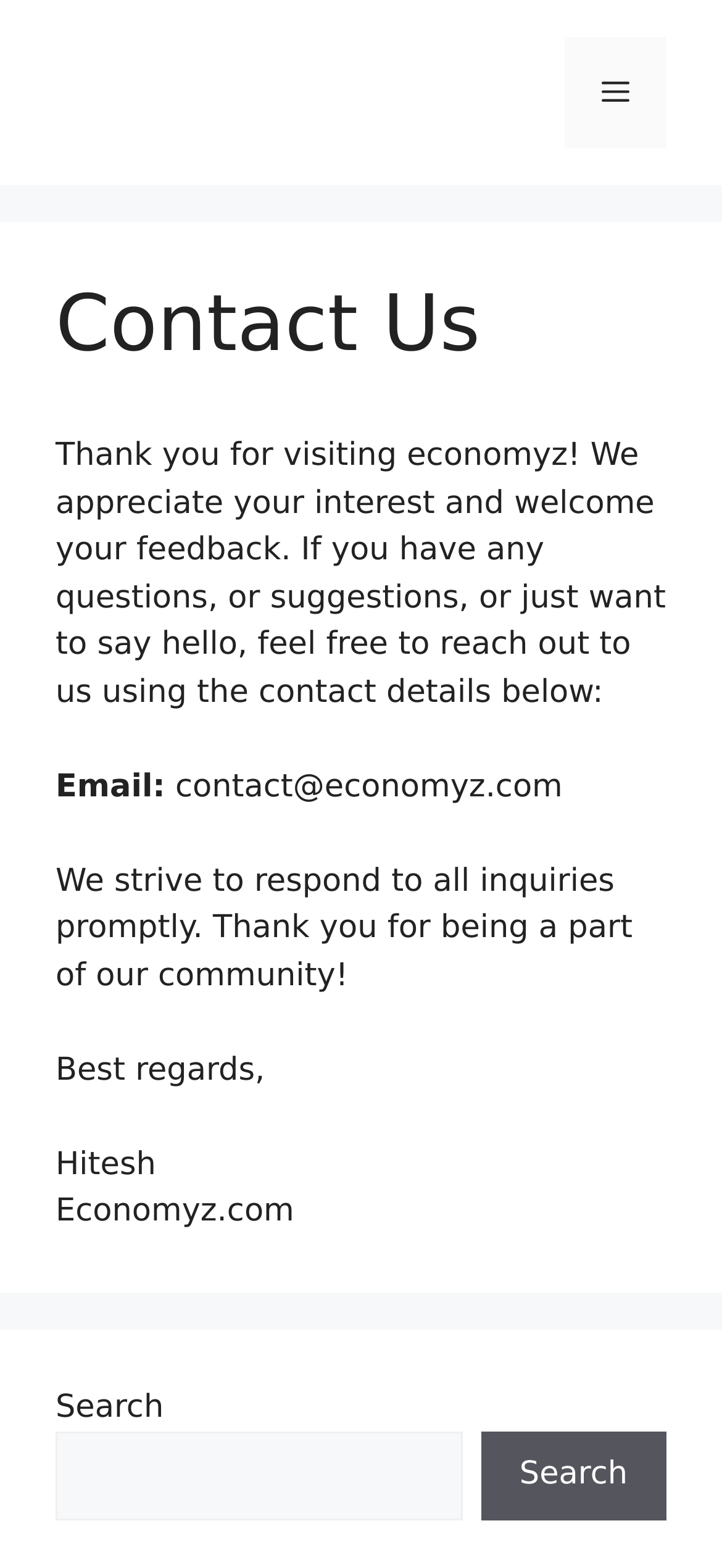Who is the person signing off the message?
Based on the image, answer the question with as much detail as possible.

I found the name 'Hitesh' by reading the message at the bottom of the page, which says 'Best regards, Hitesh', indicating that Hitesh is the person signing off the message.